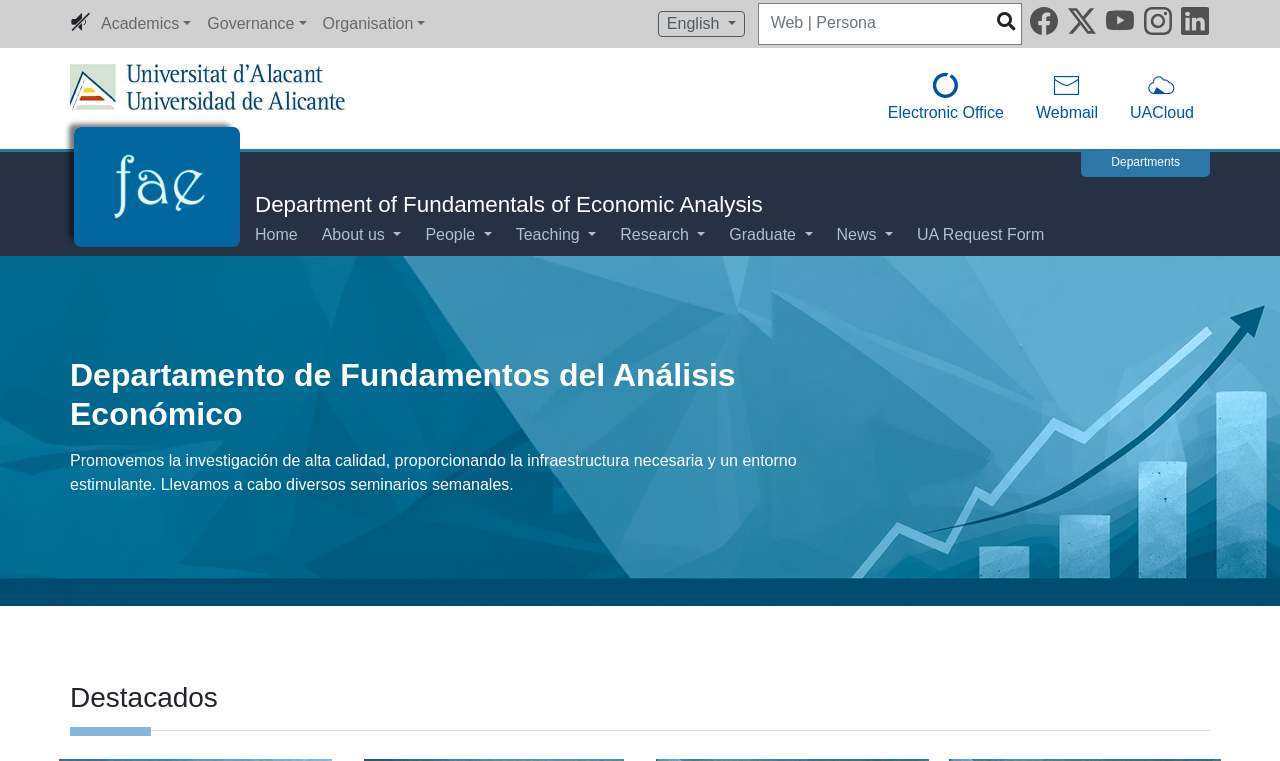Specify the bounding box coordinates of the element's region that should be clicked to achieve the following instruction: "Visit the Department of Fundamentals of Economic Analysis homepage". The bounding box coordinates consist of four float numbers between 0 and 1, in the format [left, top, right, bottom].

[0.199, 0.252, 0.596, 0.285]